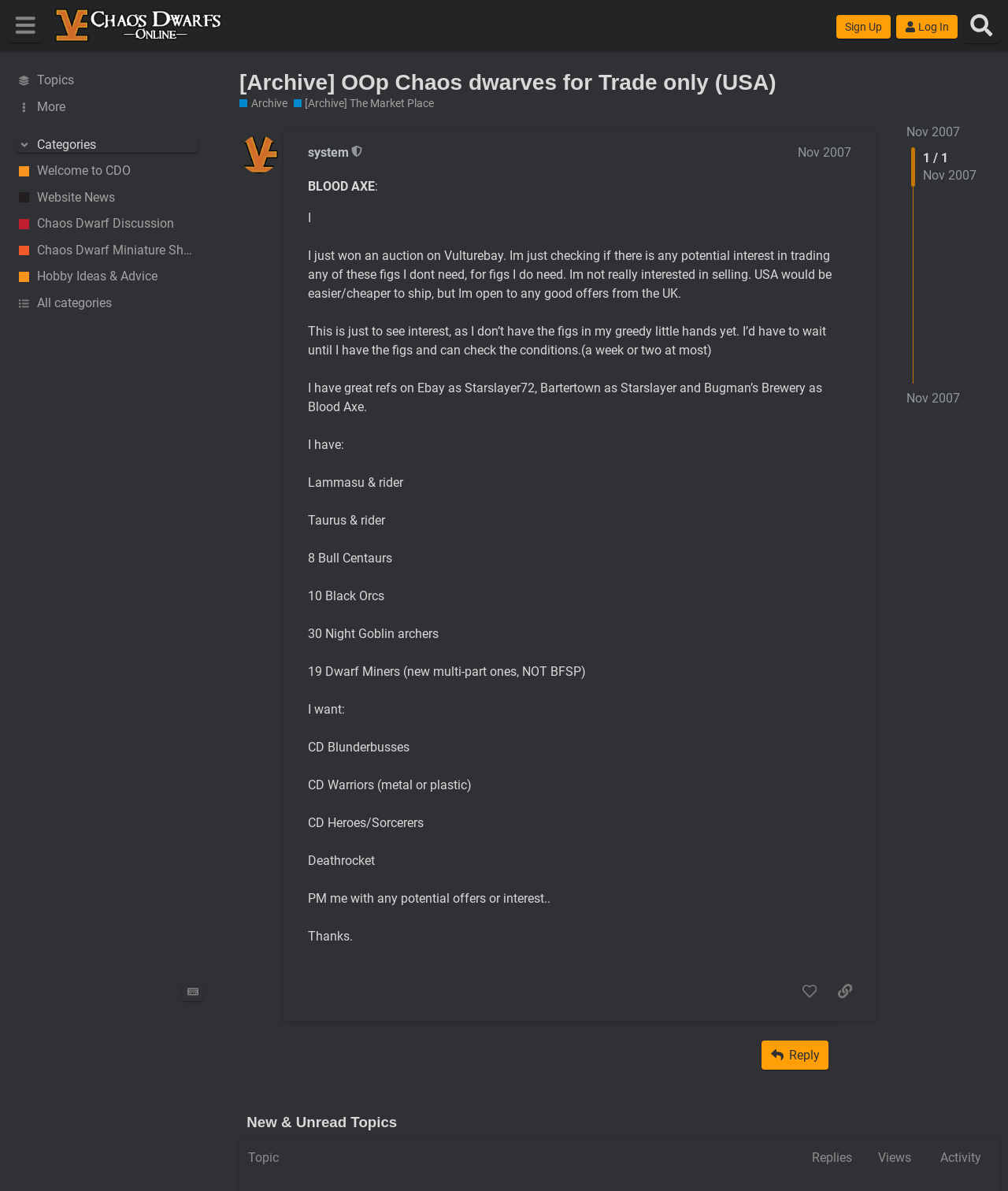Identify the bounding box coordinates for the region of the element that should be clicked to carry out the instruction: "Click the 'Categories' button". The bounding box coordinates should be four float numbers between 0 and 1, i.e., [left, top, right, bottom].

[0.016, 0.114, 0.196, 0.129]